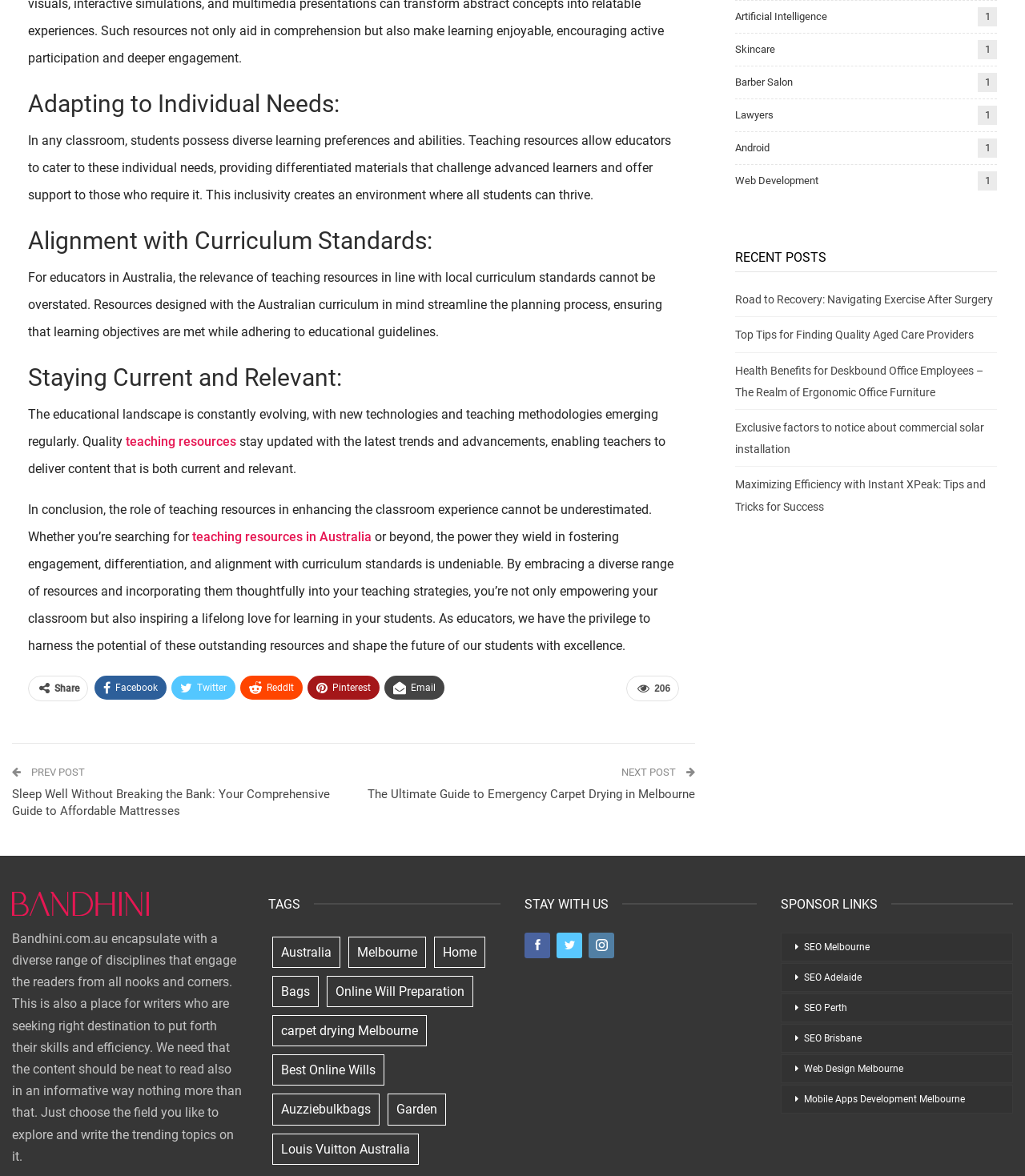What type of content is available in the 'RECENT POSTS' section?
Based on the visual details in the image, please answer the question thoroughly.

The 'RECENT POSTS' section contains a list of links to different articles, with titles such as 'Road to Recovery: Navigating Exercise After Surgery' and 'Top Tips for Finding Quality Aged Care Providers', indicating that this section provides access to a range of articles on various topics.